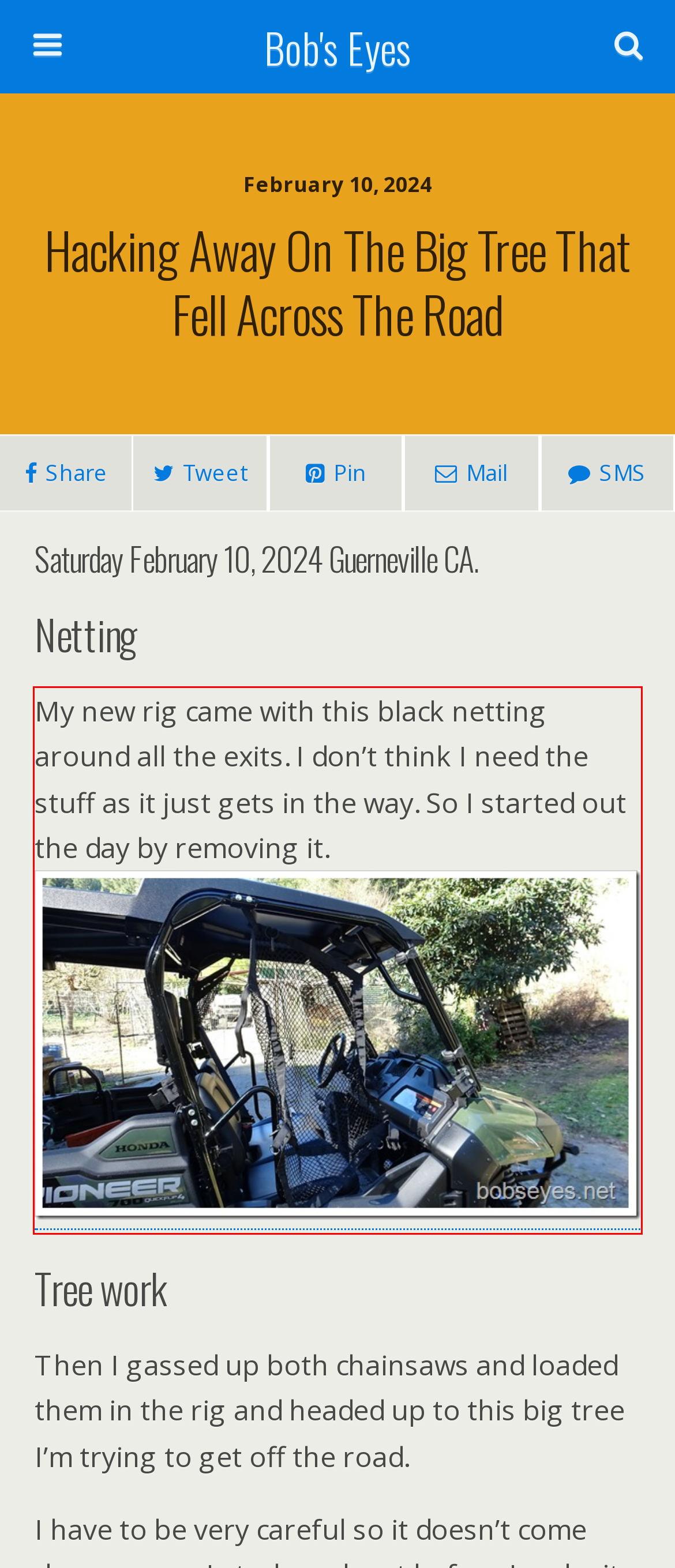Within the provided webpage screenshot, find the red rectangle bounding box and perform OCR to obtain the text content.

My new rig came with this black netting around all the exits. I don’t think I need the stuff as it just gets in the way. So I started out the day by removing it.